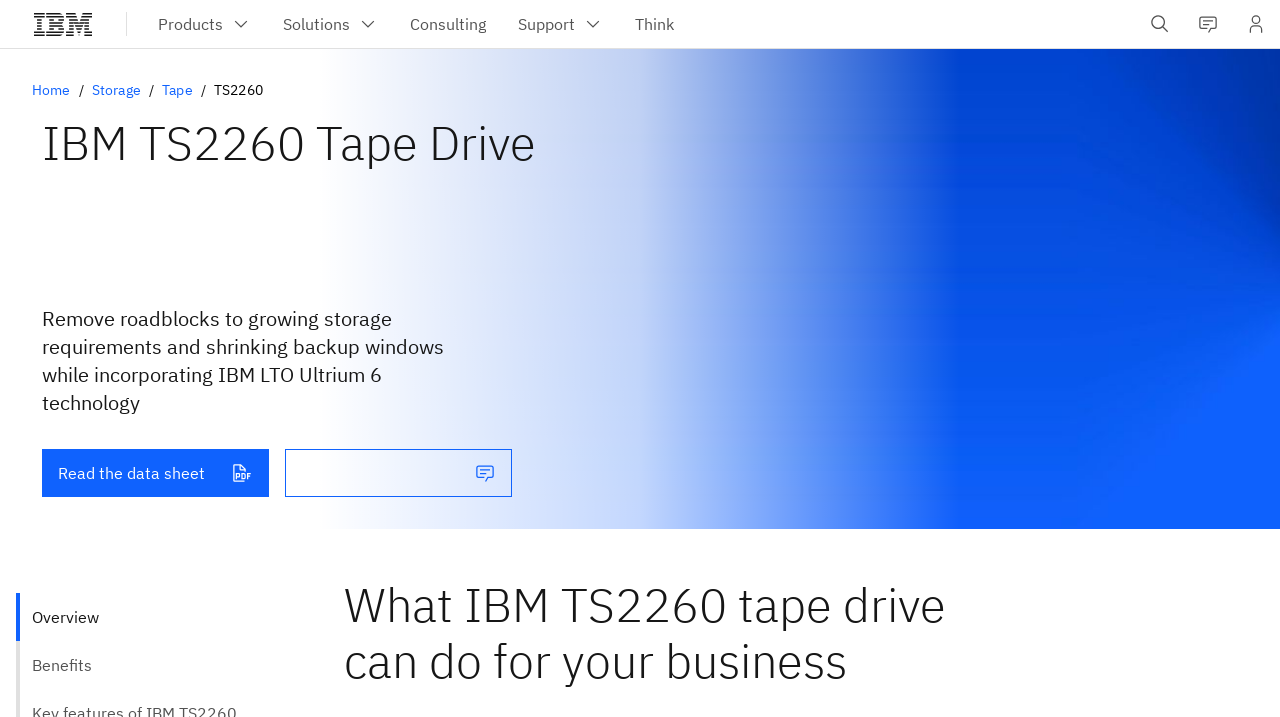Pinpoint the bounding box coordinates of the clickable area needed to execute the instruction: "Click the IBM logo". The coordinates should be specified as four float numbers between 0 and 1, i.e., [left, top, right, bottom].

[0.0, 0.0, 0.098, 0.067]